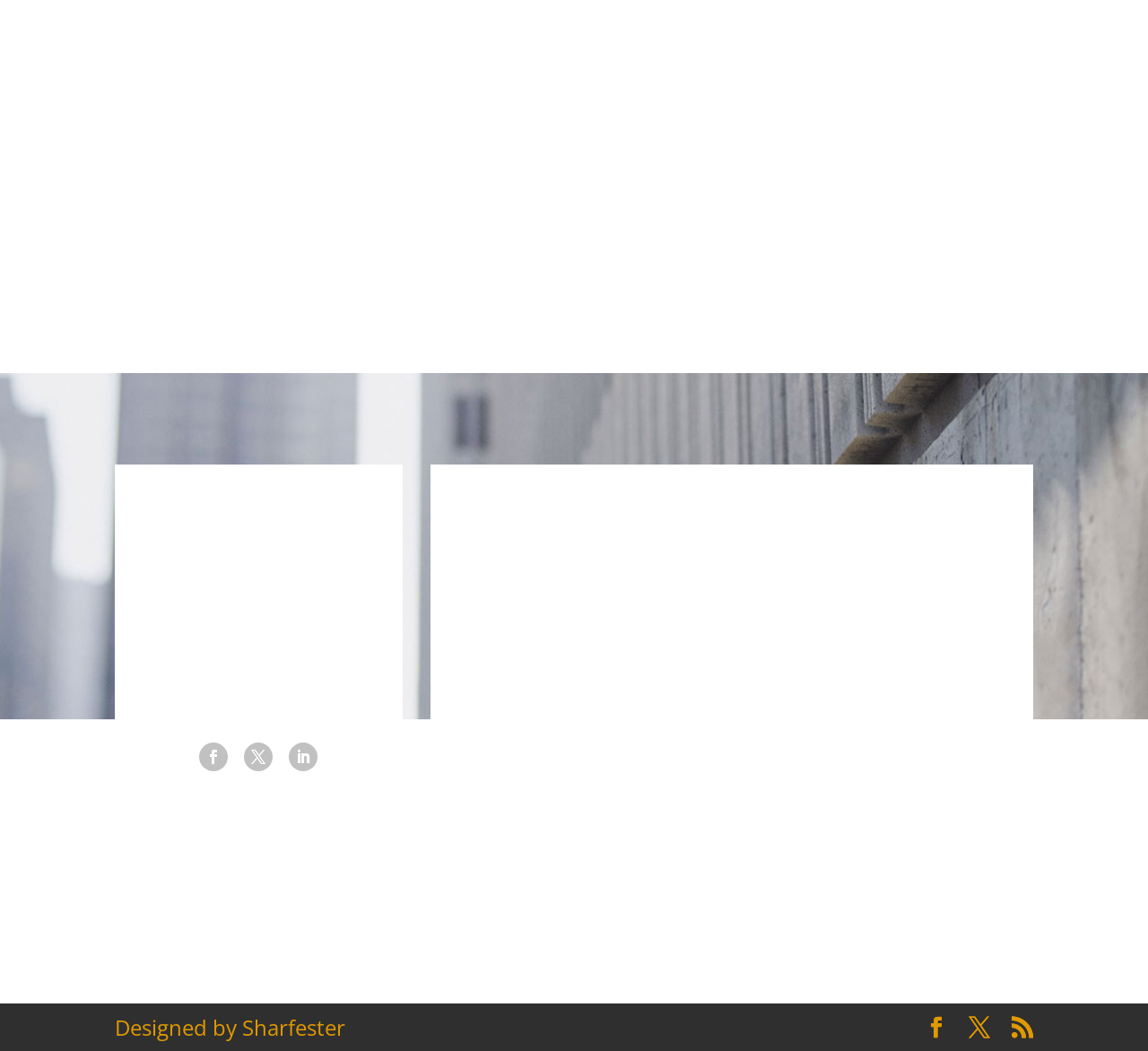Provide the bounding box coordinates for the UI element that is described by this text: "name="et_pb_contact_email_0" placeholder="Email Address"". The coordinates should be in the form of four float numbers between 0 and 1: [left, top, right, bottom].

[0.406, 0.578, 0.869, 0.623]